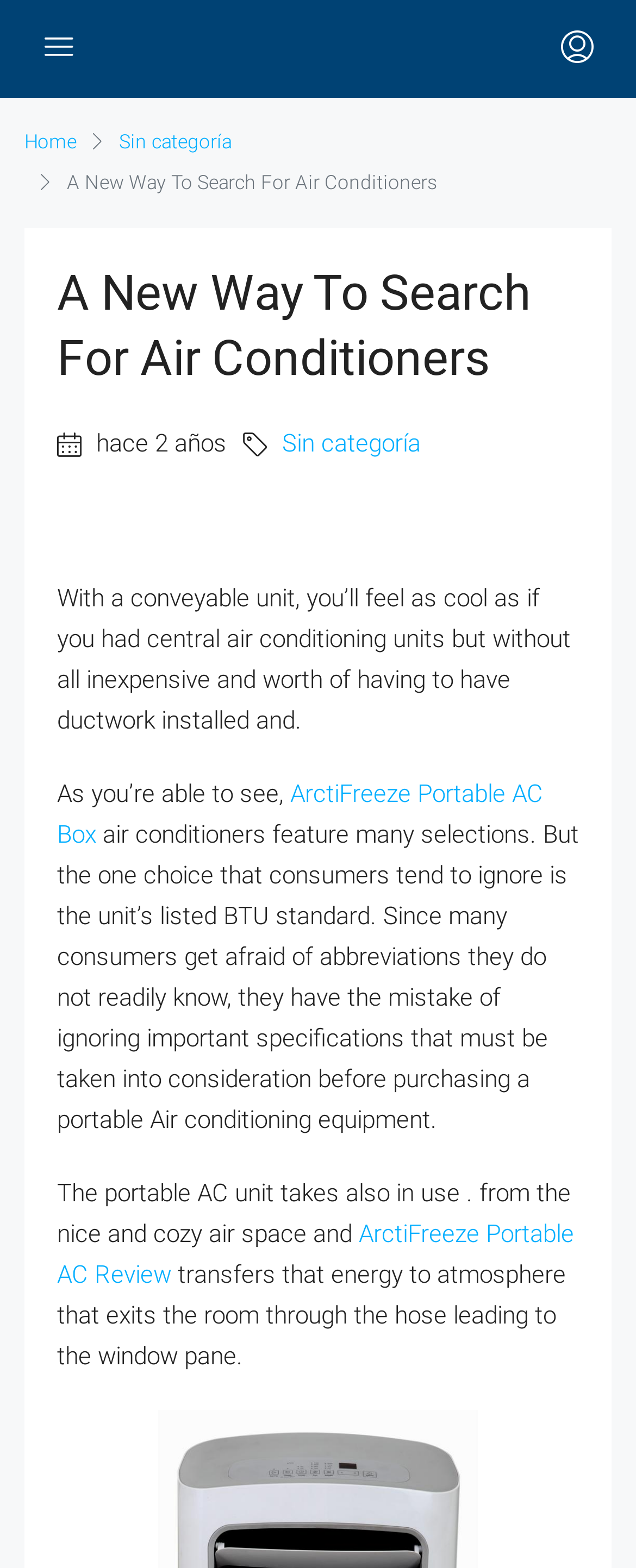How long ago was the article written?
Using the image as a reference, answer the question with a short word or phrase.

2 years ago